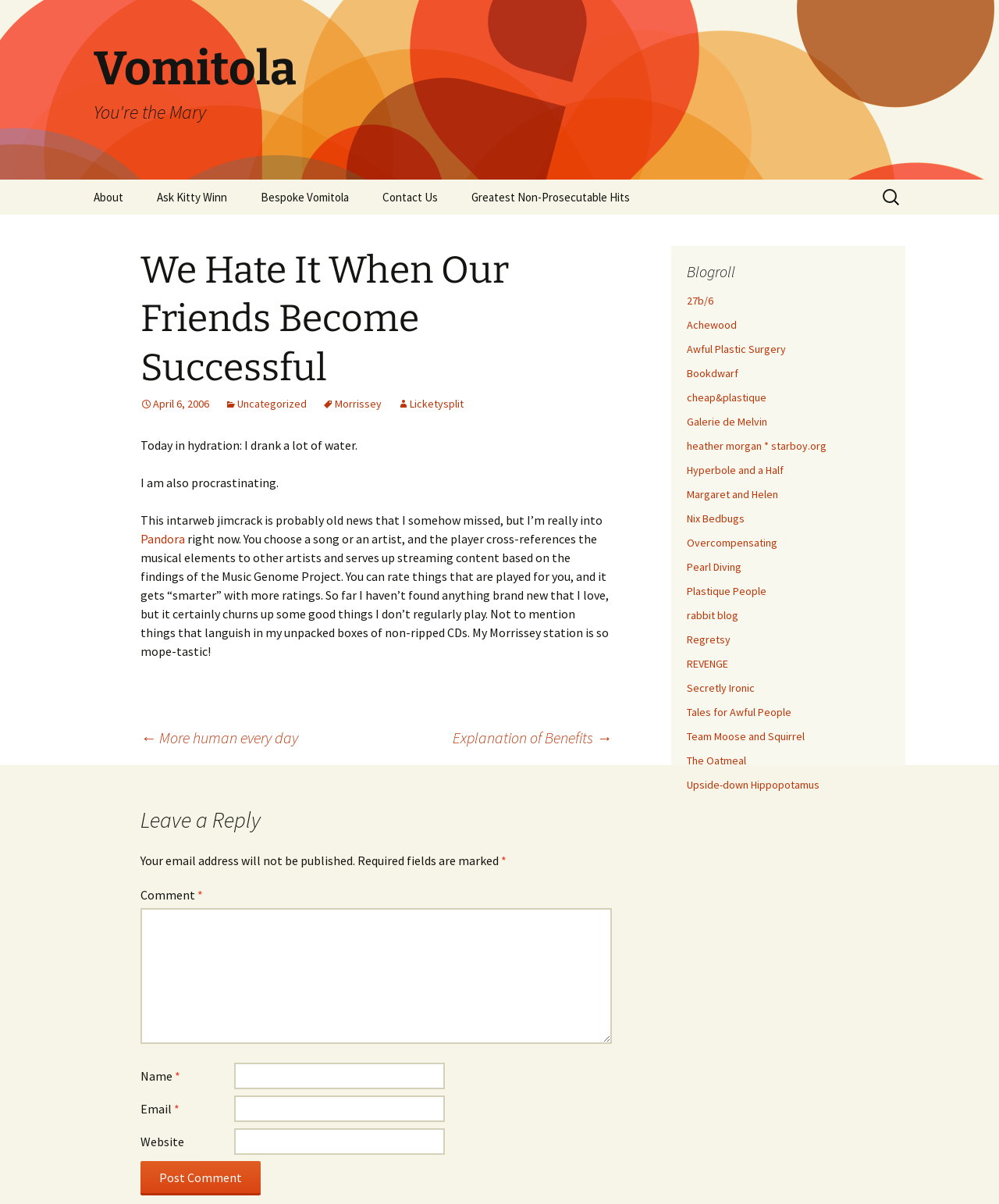Provide a thorough description of the webpage you see.

This webpage is a blog post titled "We Hate It When Our Friends Become Successful" on a website called Vomitola. At the top of the page, there is a navigation menu with links to "About", "Ask Kitty Winn", "Bespoke Vomitola", "Contact Us", and "Greatest Non-Prosecutable Hits". Next to the navigation menu, there is a search bar with a label "Search for:".

Below the navigation menu, the blog post title "We Hate It When Our Friends Become Successful" is displayed in a large font, followed by a series of links to categories and tags, including "April 6, 2006", "Uncategorized", "Morrissey", and "Licketysplit".

The main content of the blog post is a short article about the author's experience with hydration, procrastination, and discovering a music streaming service called Pandora. The article is written in a casual and conversational tone, with several paragraphs of text.

Below the article, there are links to navigate to previous and next posts, labeled "← More human every day" and "Explanation of Benefits →". Following this, there is a comment section where users can leave a reply. The comment section includes fields for name, email, website, and a text box for the comment itself, as well as a "Post Comment" button.

On the right-hand side of the page, there is a section labeled "Blogroll" that lists several links to other websites and blogs, including "27b/6", "Achewood", "Awful Plastic Surgery", and many others.